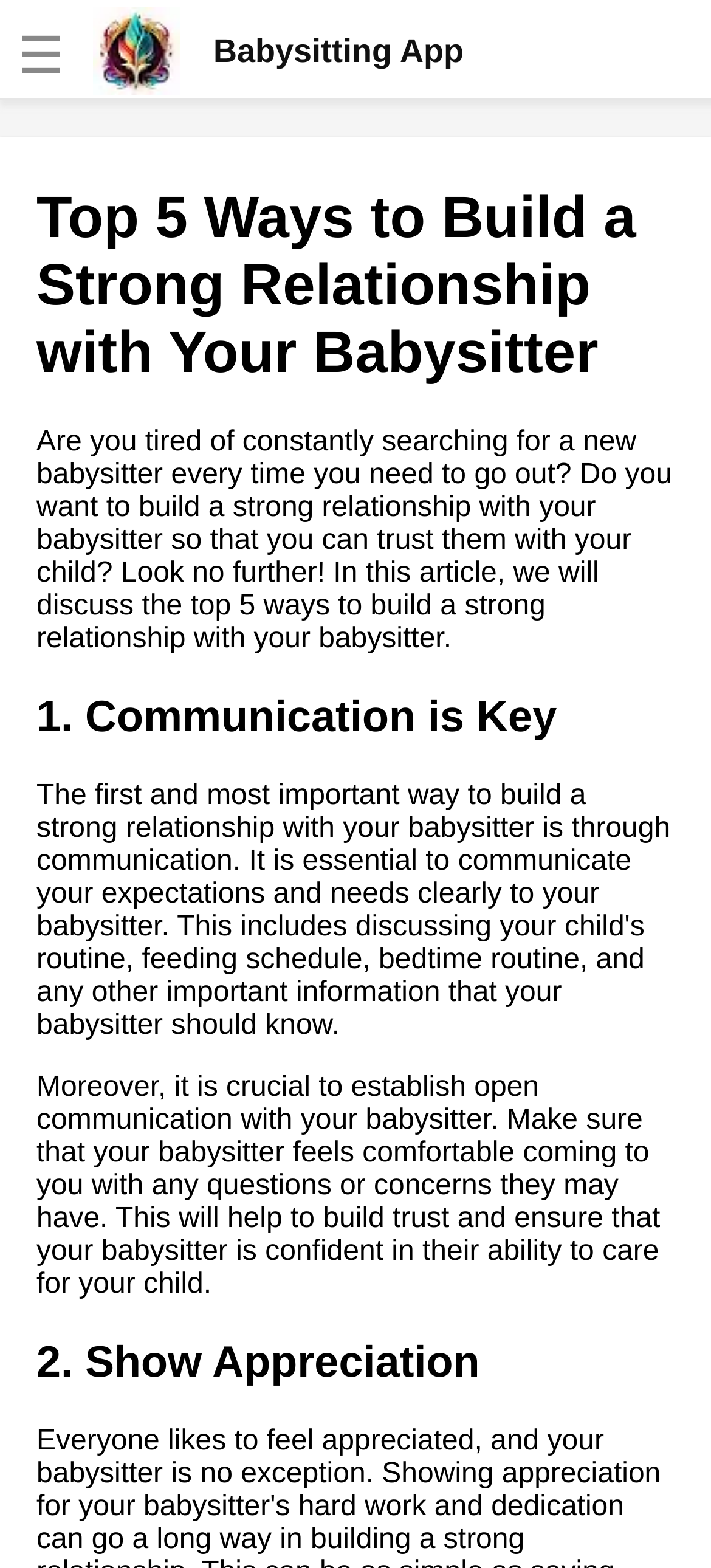Answer the question below with a single word or a brief phrase: 
Is there an image on the webpage?

Yes